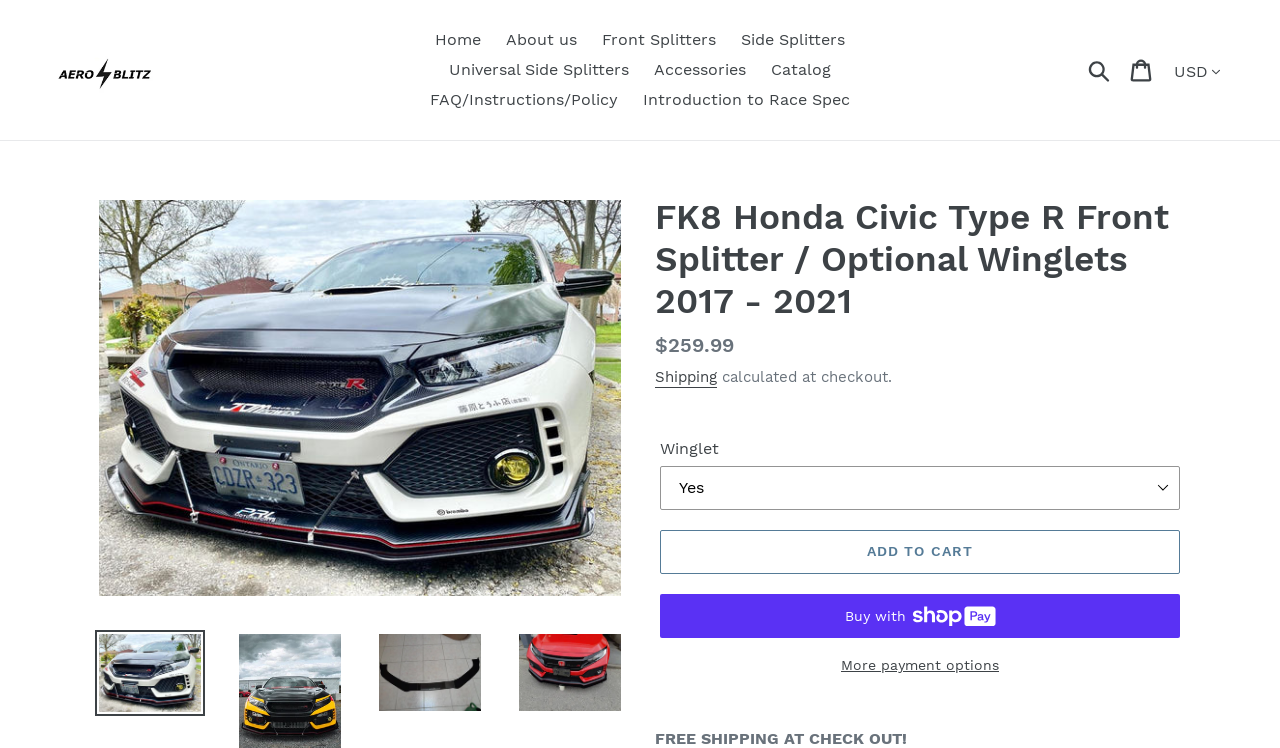What is the purpose of the 'Winglet' option?
Can you give a detailed and elaborate answer to the question?

I found the answer by looking at the product description section, where there is a 'Winglet' option with a dropdown menu. This suggests that the 'Winglet' option is an optional accessory that can be added to the front splitter.